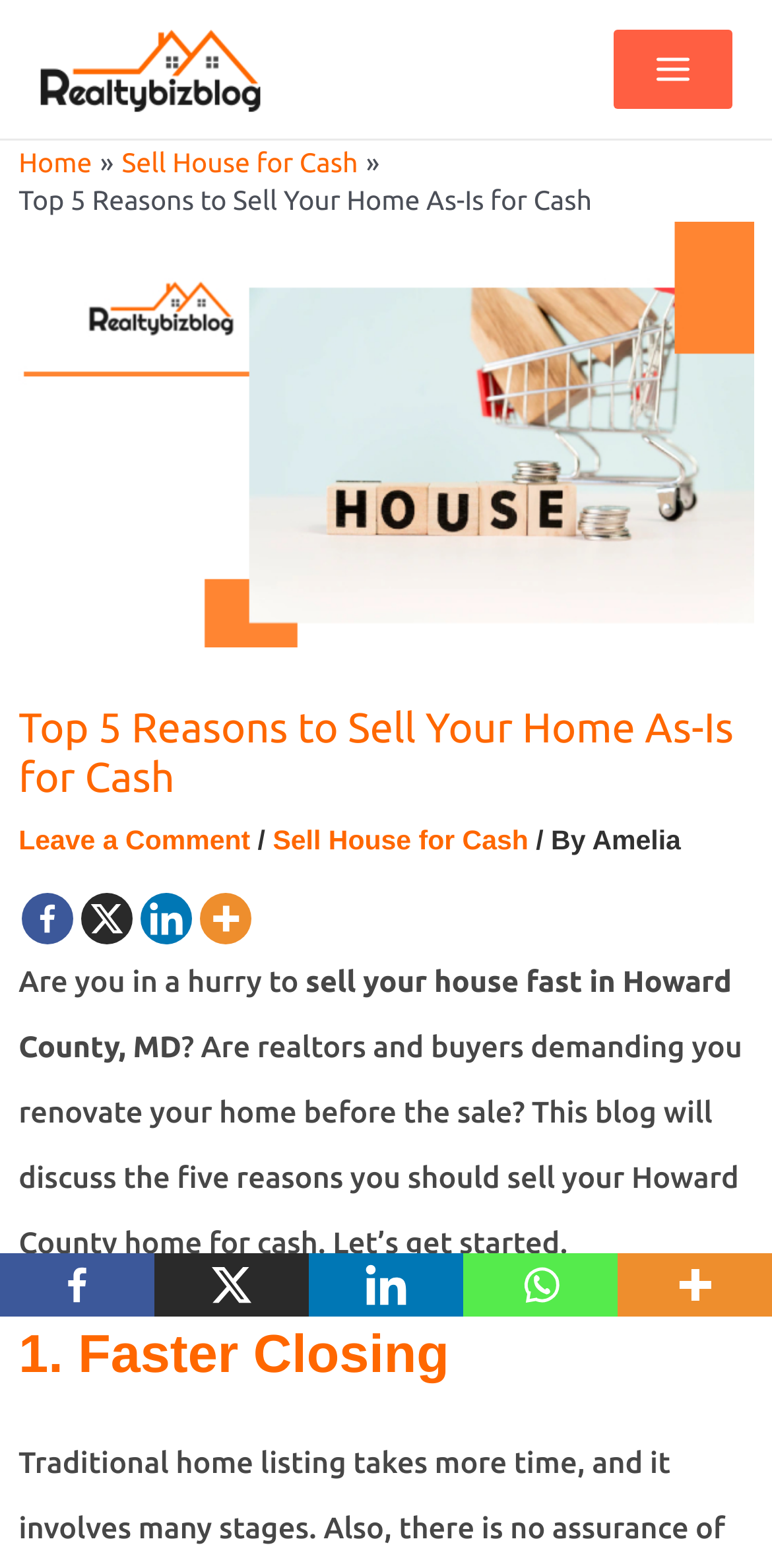How many social media links are there?
Please look at the screenshot and answer using one word or phrase.

5